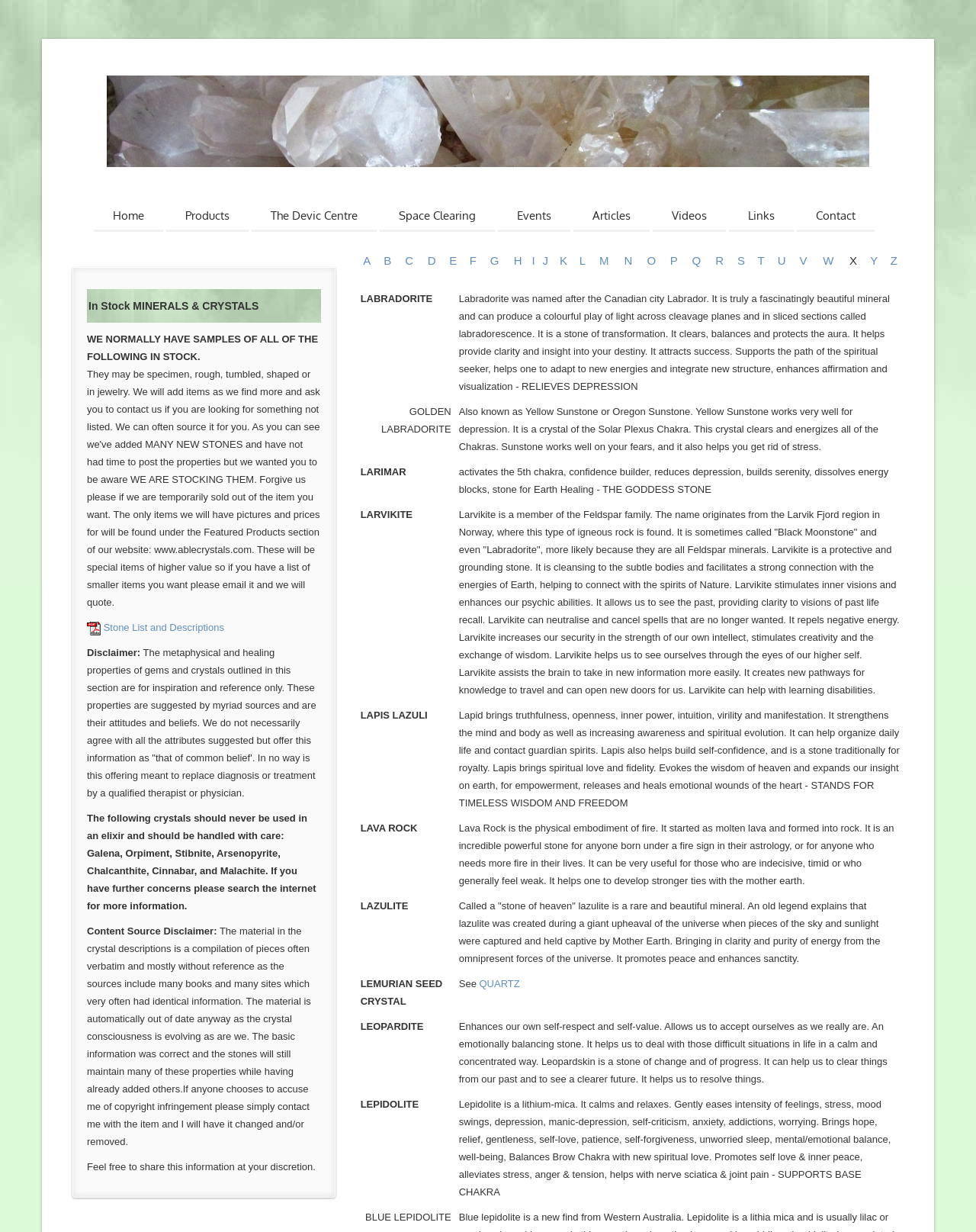Identify the bounding box coordinates for the region of the element that should be clicked to carry out the instruction: "Read about the properties of Labradorite". The bounding box coordinates should be four float numbers between 0 and 1, i.e., [left, top, right, bottom].

[0.365, 0.232, 0.466, 0.324]